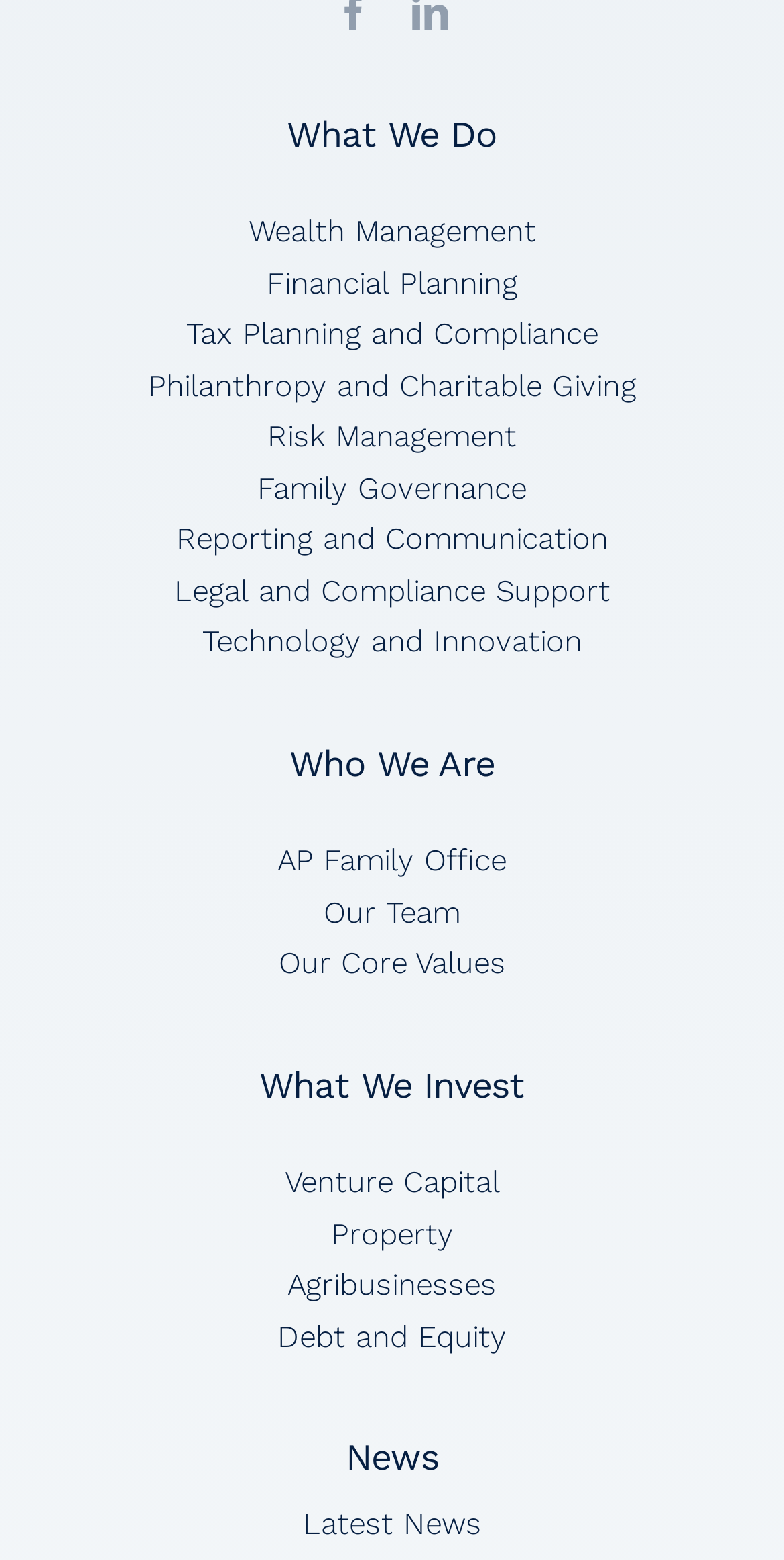Given the description Agribusinesses, predict the bounding box coordinates of the UI element. Ensure the coordinates are in the format (top-left x, top-left y, bottom-right x, bottom-right y) and all values are between 0 and 1.

[0.367, 0.812, 0.633, 0.835]